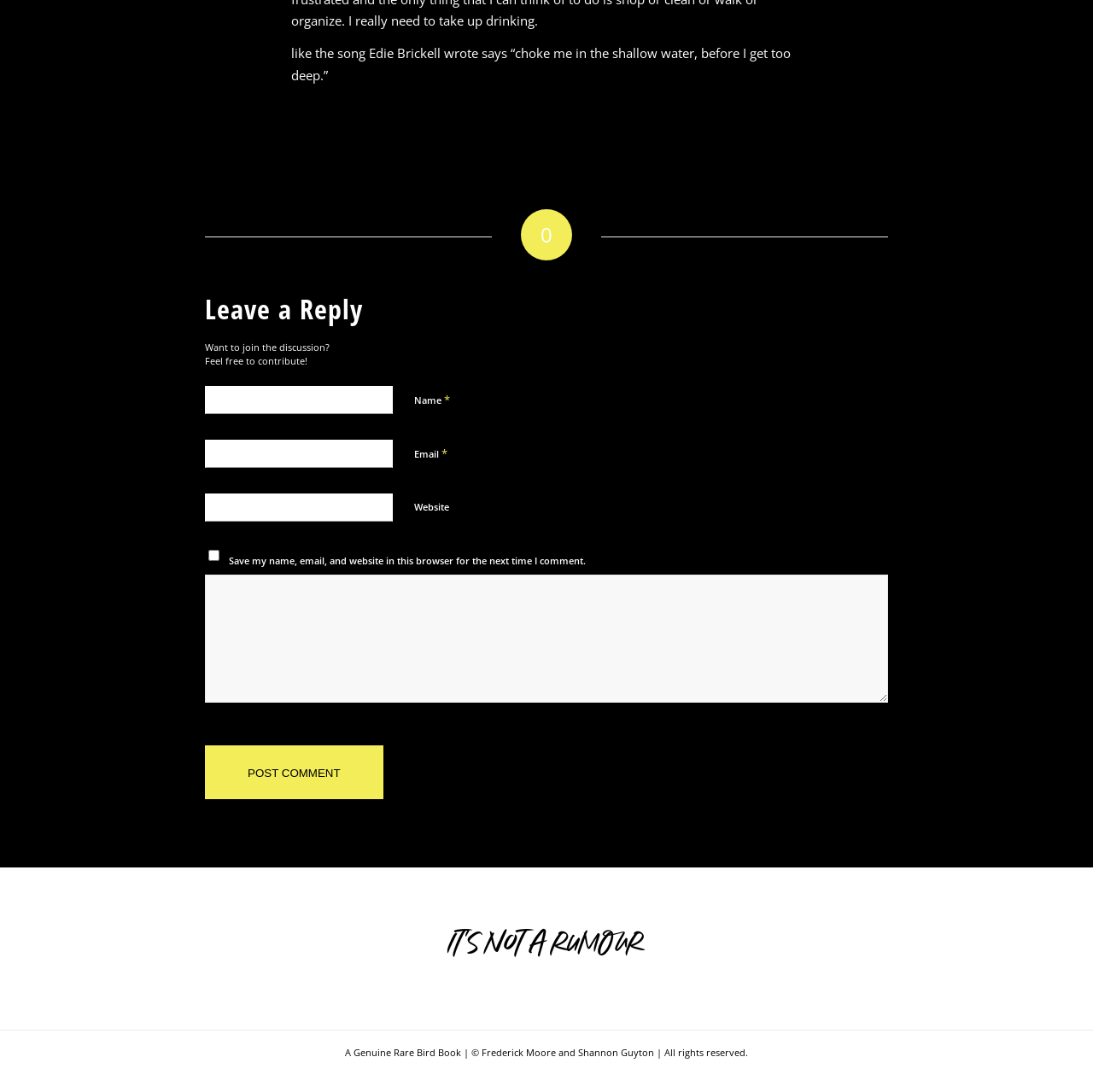What is the copyright information?
Provide a short answer using one word or a brief phrase based on the image.

Frederick Moore and Shannon Guyton